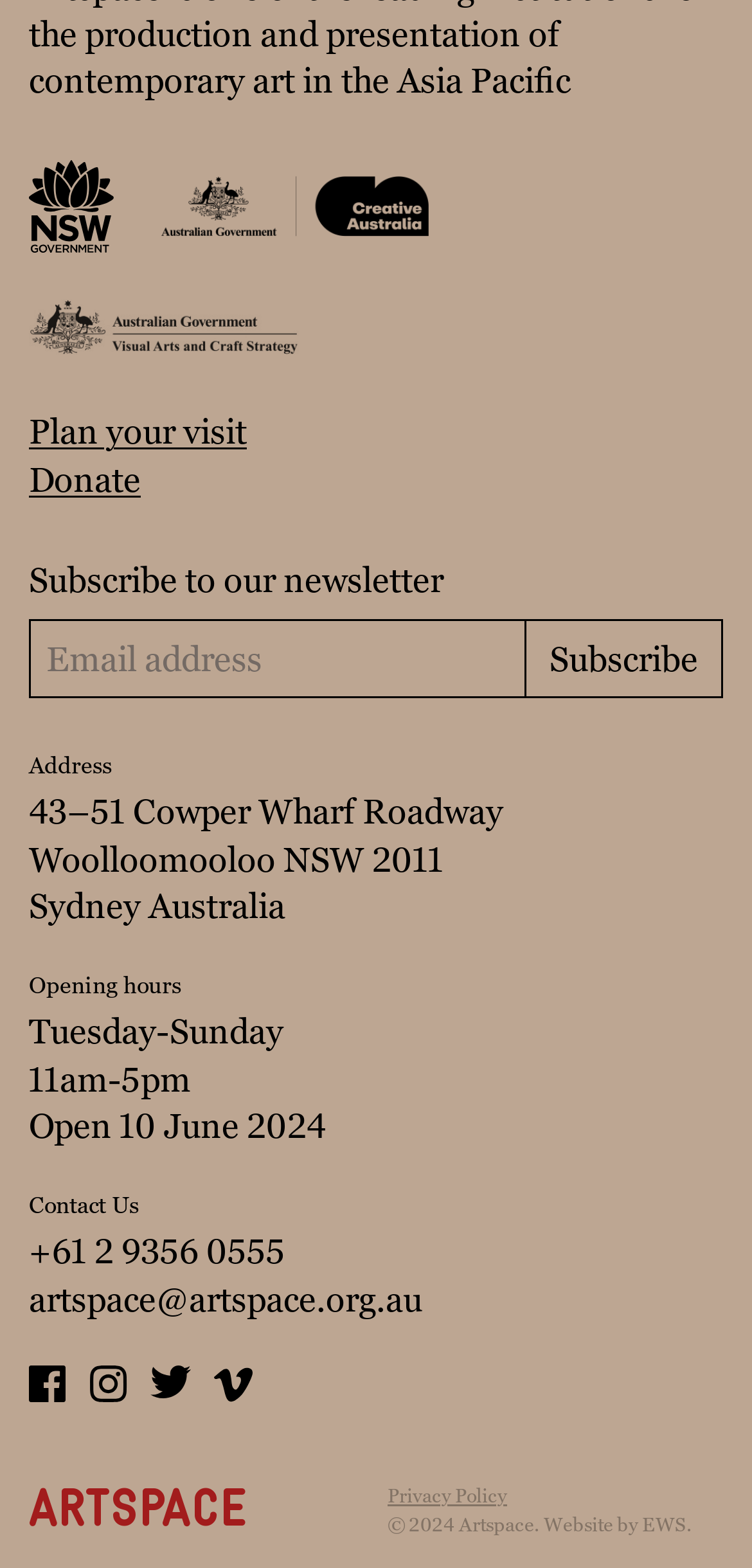What is the website developed by?
Using the picture, provide a one-word or short phrase answer.

EWS